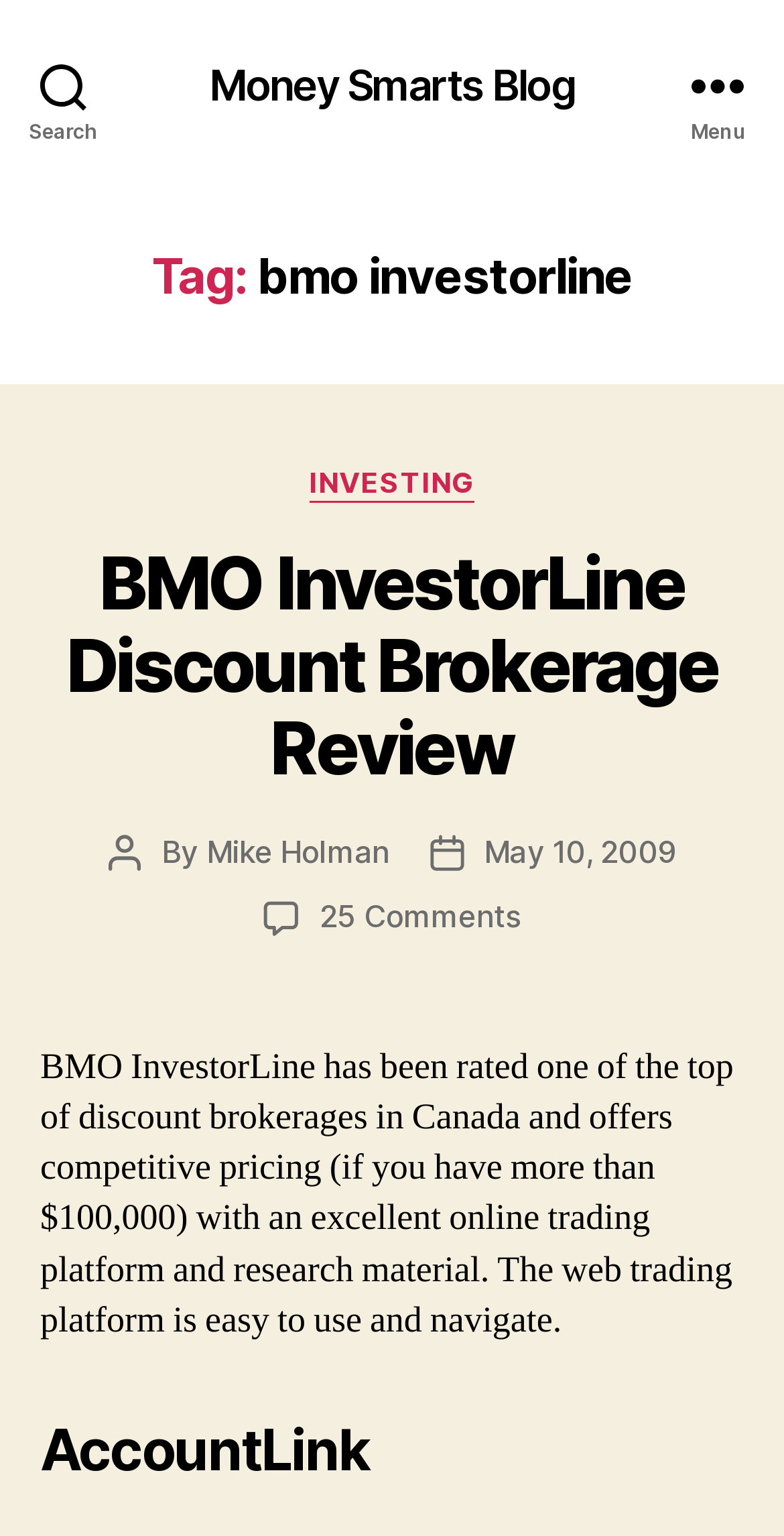From the image, can you give a detailed response to the question below:
What is the name of the author of the blog post?

I found the answer by looking at the section that mentions 'Post author' and then finding the corresponding link that says 'Mike Holman'.